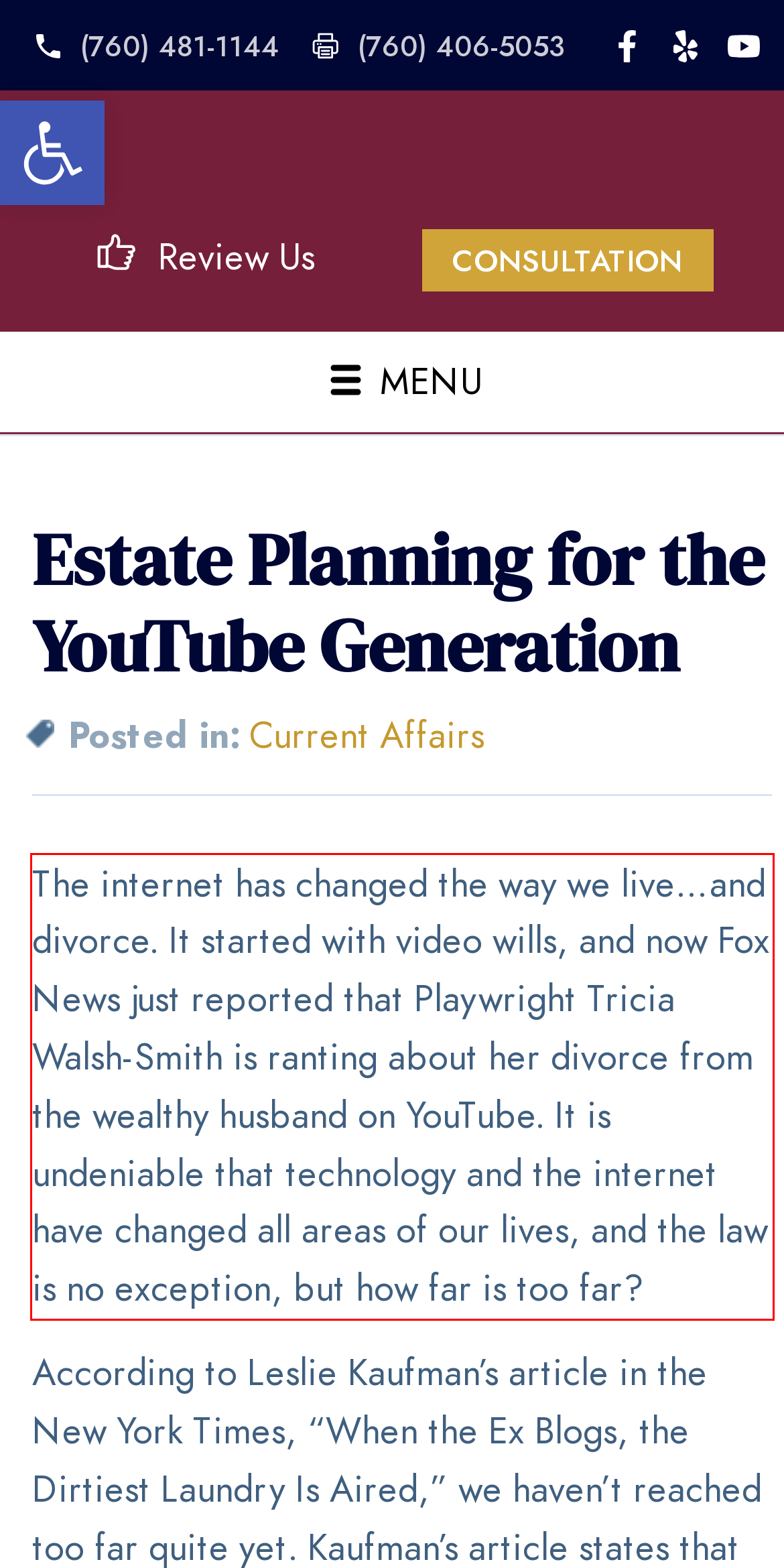Please identify and extract the text content from the UI element encased in a red bounding box on the provided webpage screenshot.

The internet has changed the way we live…and divorce. It started with video wills, and now Fox News just reported that Playwright Tricia Walsh-Smith is ranting about her divorce from the wealthy husband on YouTube. It is undeniable that technology and the internet have changed all areas of our lives, and the law is no exception, but how far is too far?